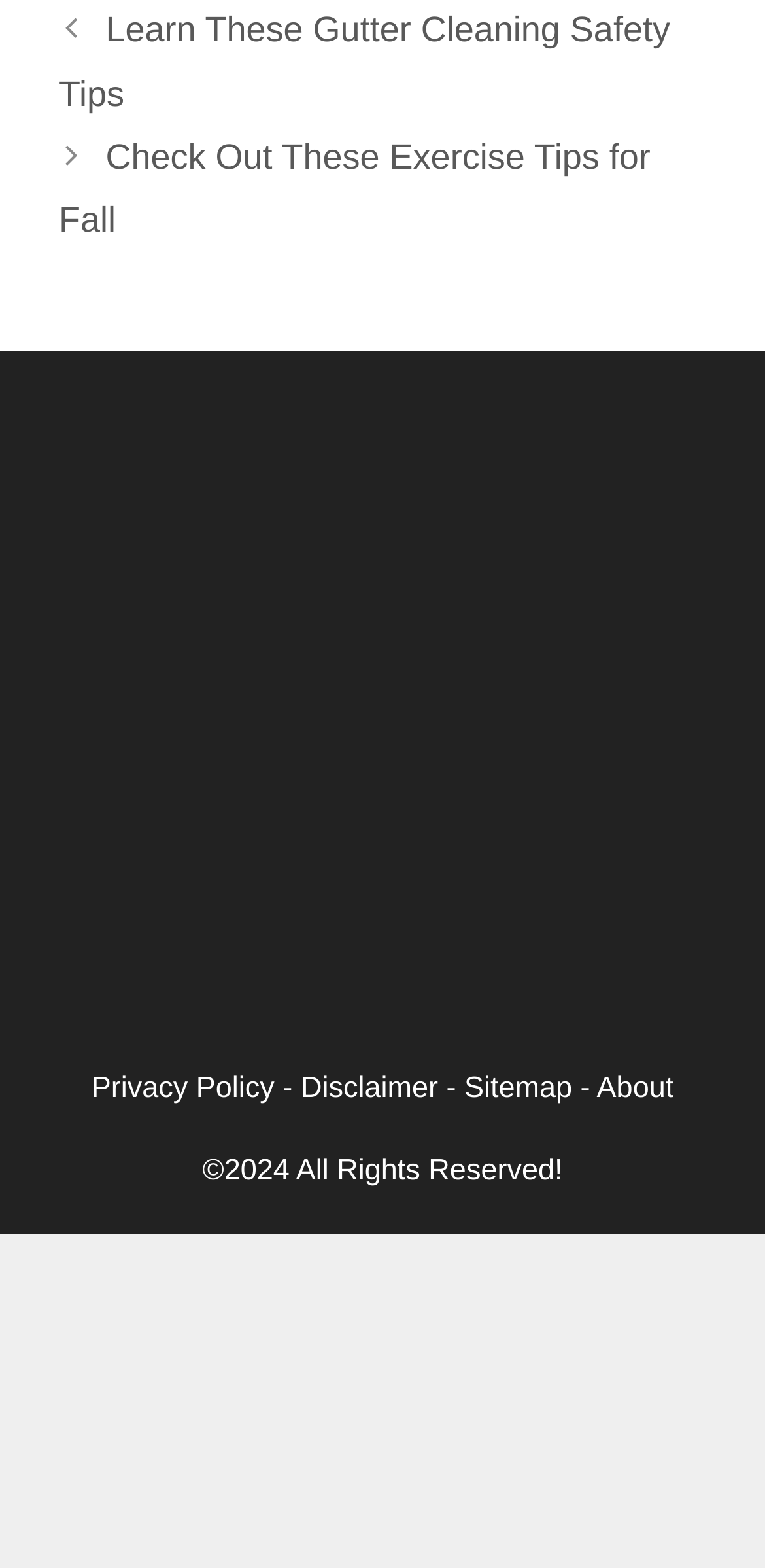How many sections are in the footer?
Answer the question with a single word or phrase derived from the image.

2